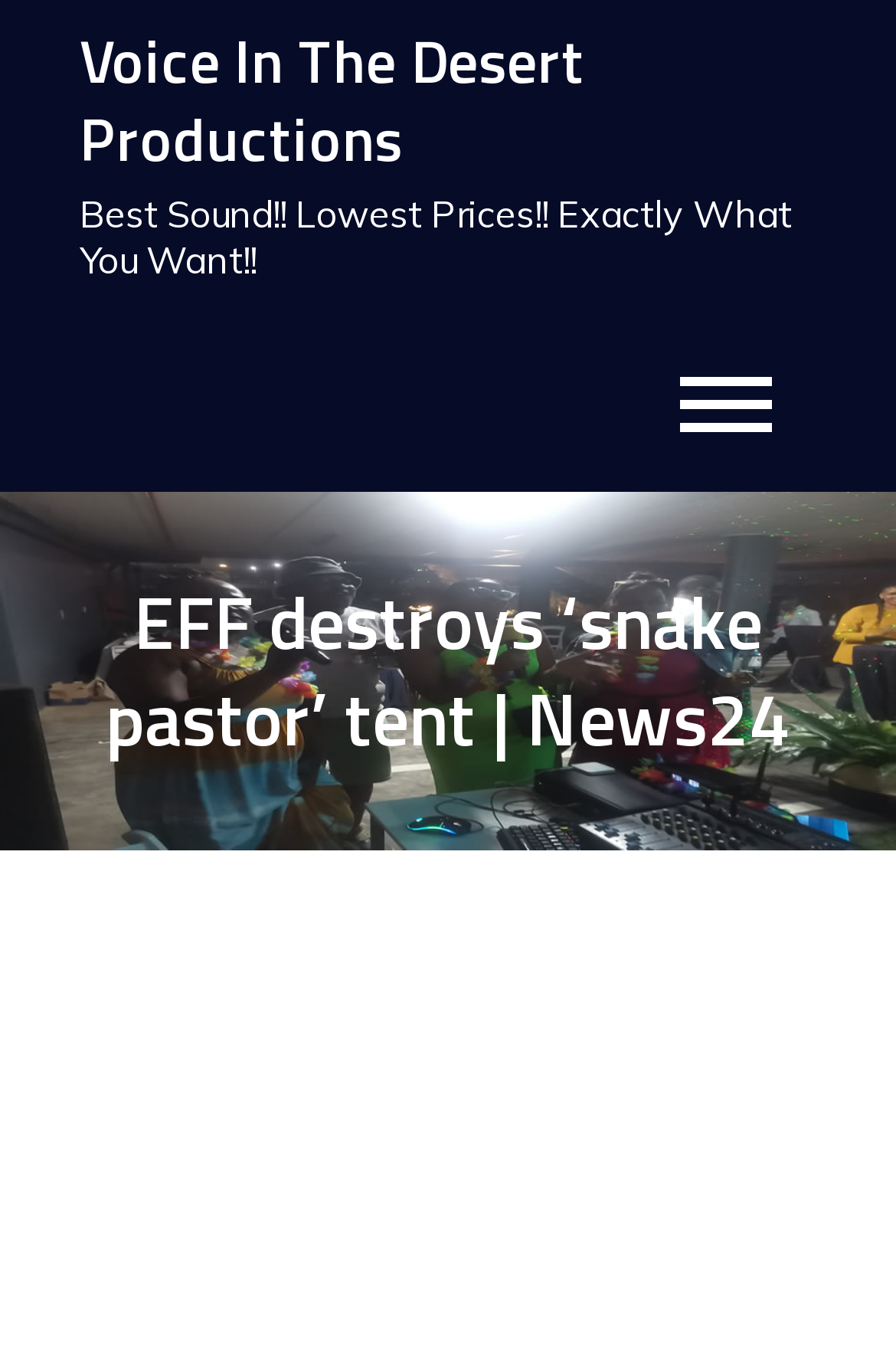Please give a concise answer to this question using a single word or phrase: 
What is the name of the production company?

Voice In The Desert Productions